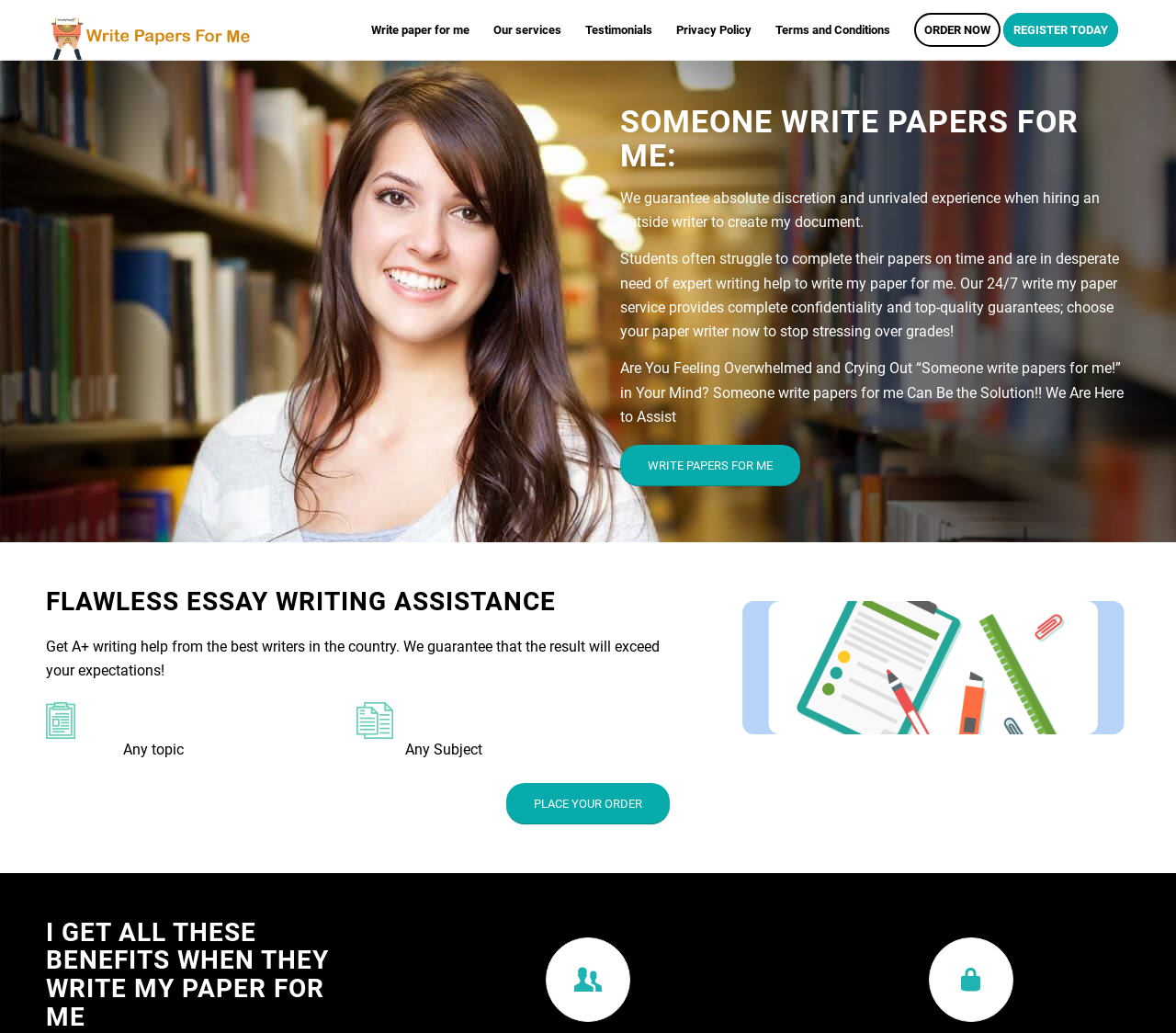Respond to the question with just a single word or phrase: 
How can I place an order for the paper writing service?

Click 'PLACE YOUR ORDER'